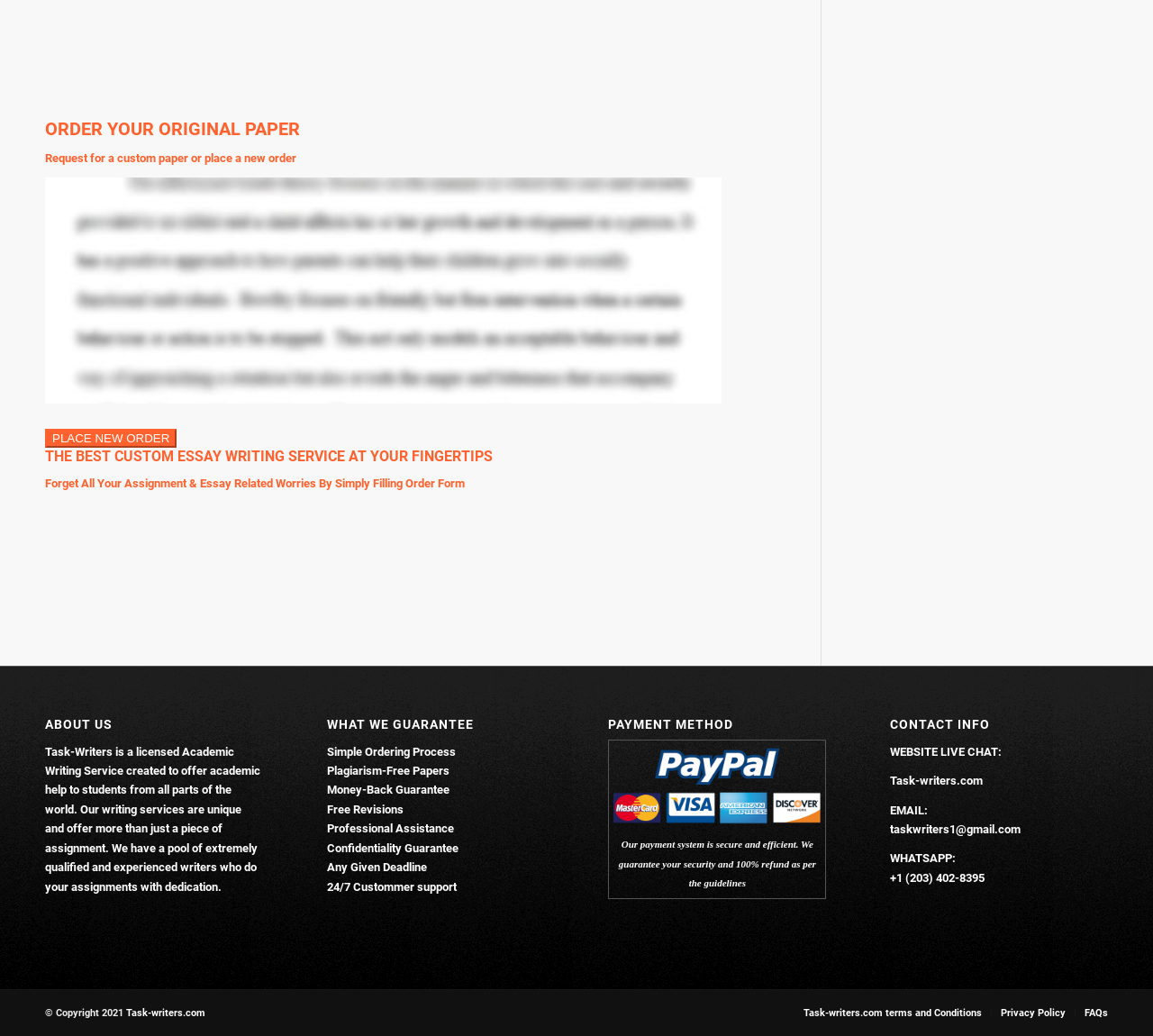What is the deadline for submitting assignments?
Give a thorough and detailed response to the question.

According to the 'WHAT WE GUARANTEE' section, the website guarantees that it can meet any given deadline for submitting assignments, which suggests that students can request custom papers with flexible deadlines.